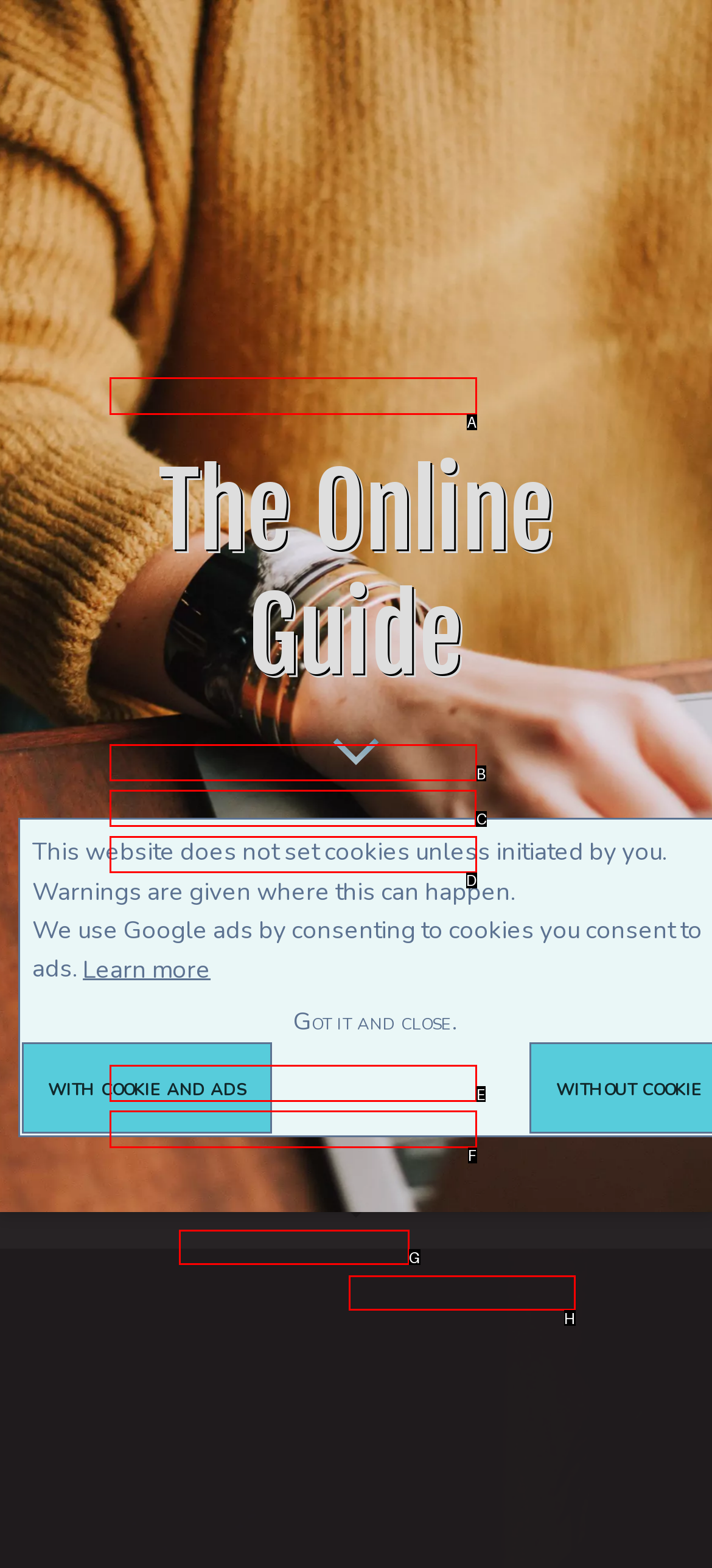Identify the correct option to click in order to accomplish the task: Explore Las Vegas Provide your answer with the letter of the selected choice.

None